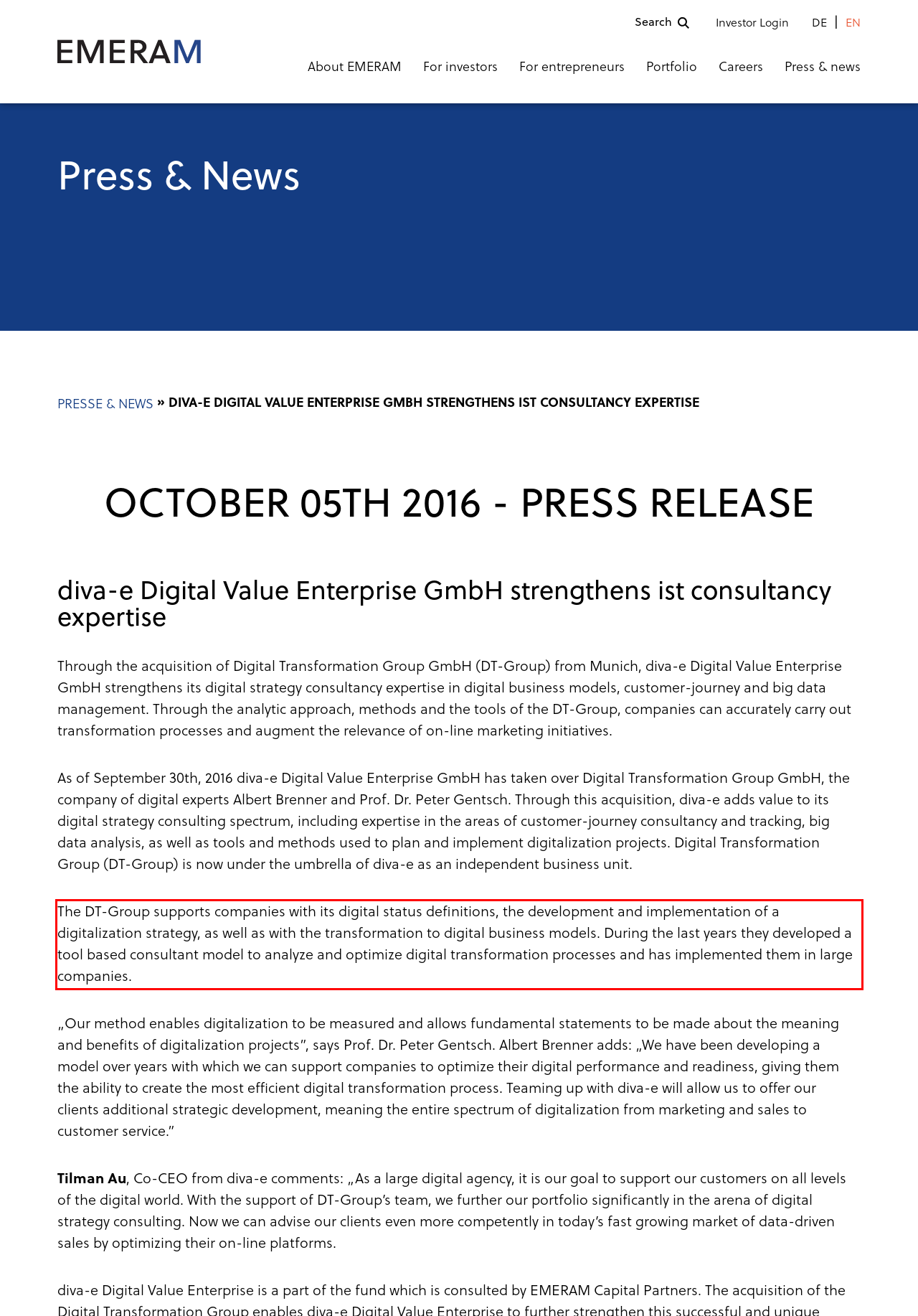Look at the provided screenshot of the webpage and perform OCR on the text within the red bounding box.

The DT-Group supports companies with its digital status definitions, the development and implementation of a digitalization strategy, as well as with the transformation to digital business models. During the last years they developed a tool based consultant model to analyze and optimize digital transformation processes and has implemented them in large companies.